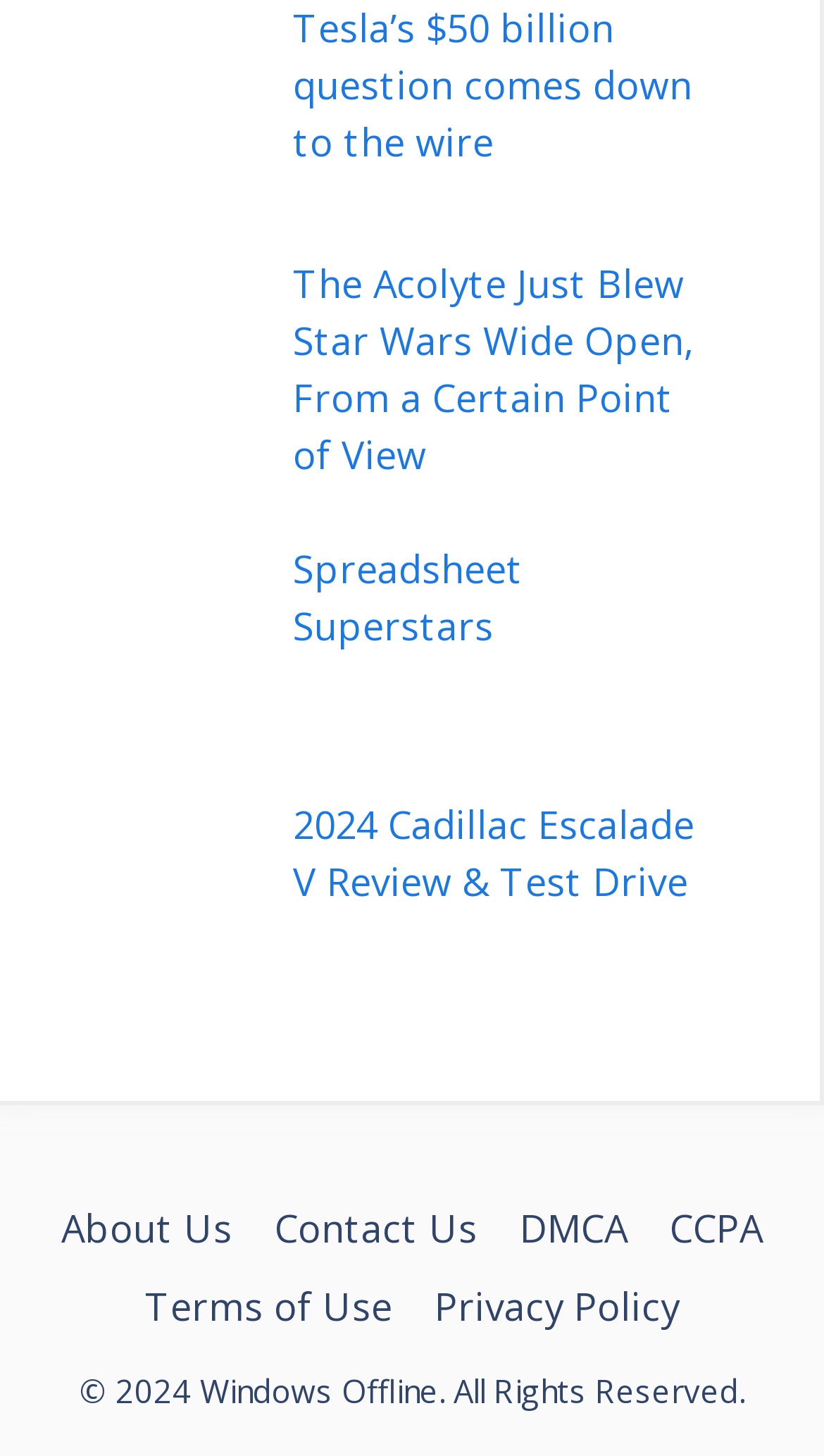Can you specify the bounding box coordinates for the region that should be clicked to fulfill this instruction: "Check the Privacy Policy".

[0.527, 0.879, 0.824, 0.914]